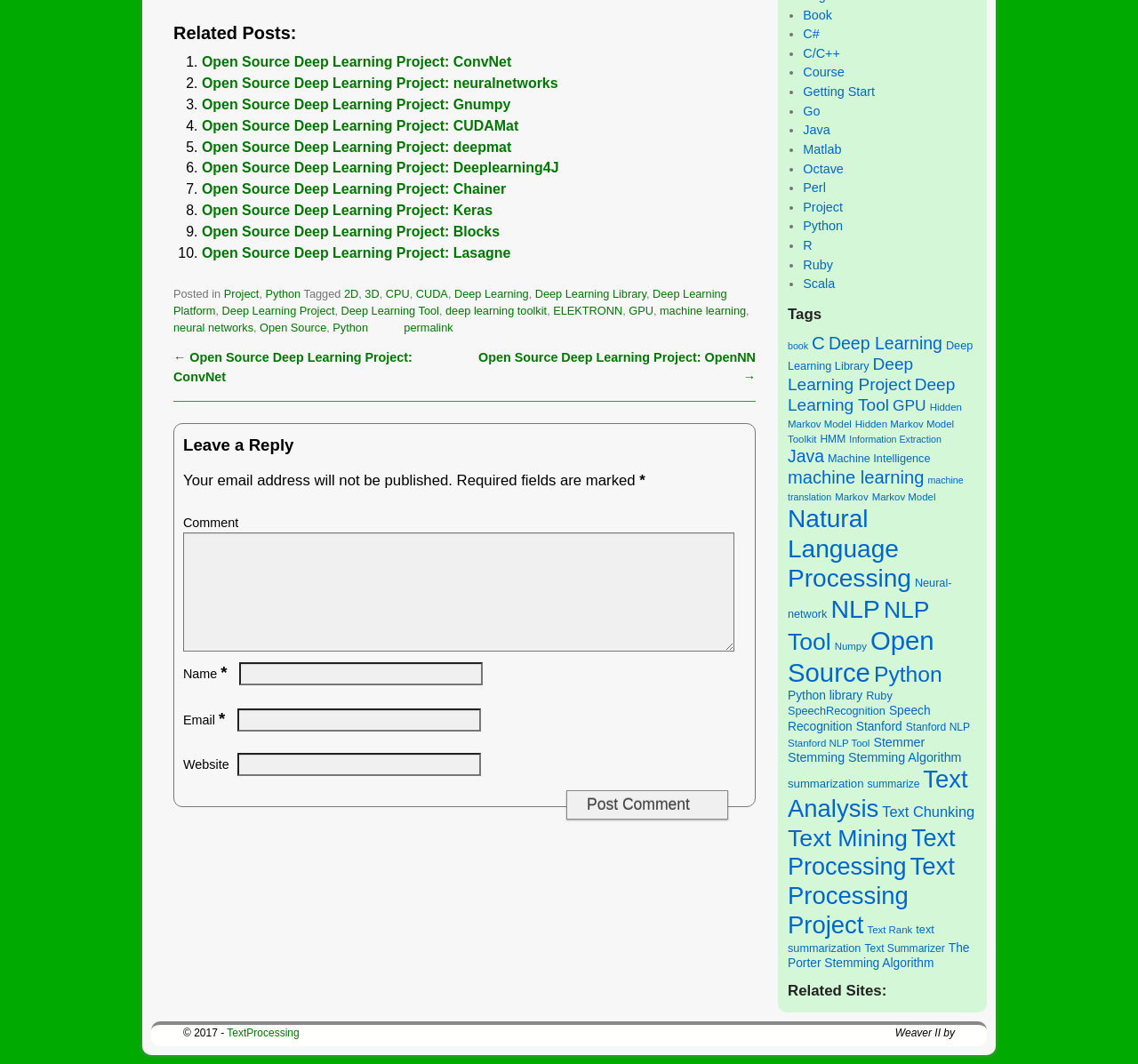Please determine the bounding box coordinates of the section I need to click to accomplish this instruction: "Click the 'Book a Viewing' link".

None